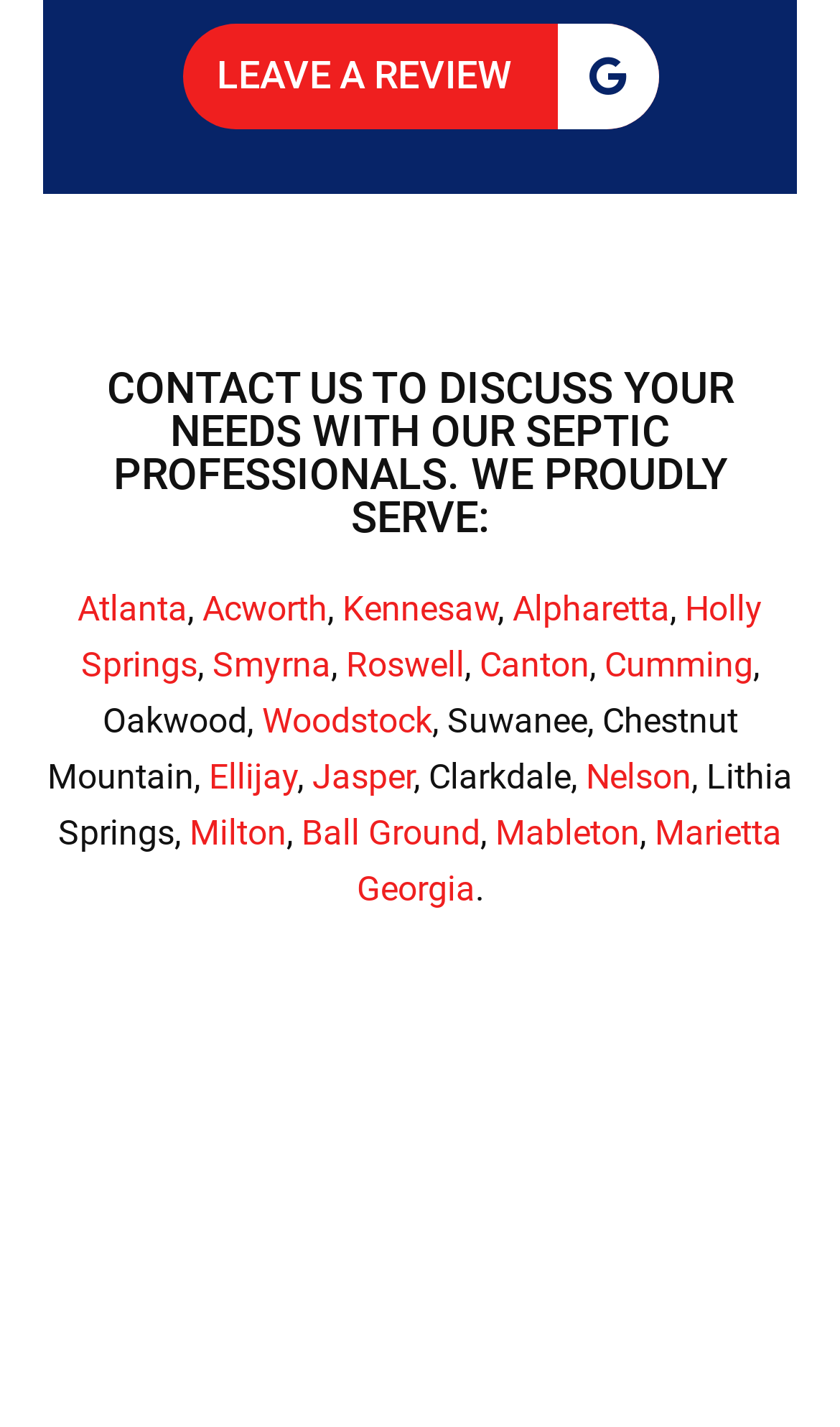Point out the bounding box coordinates of the section to click in order to follow this instruction: "Visit Atlanta".

[0.092, 0.412, 0.223, 0.44]